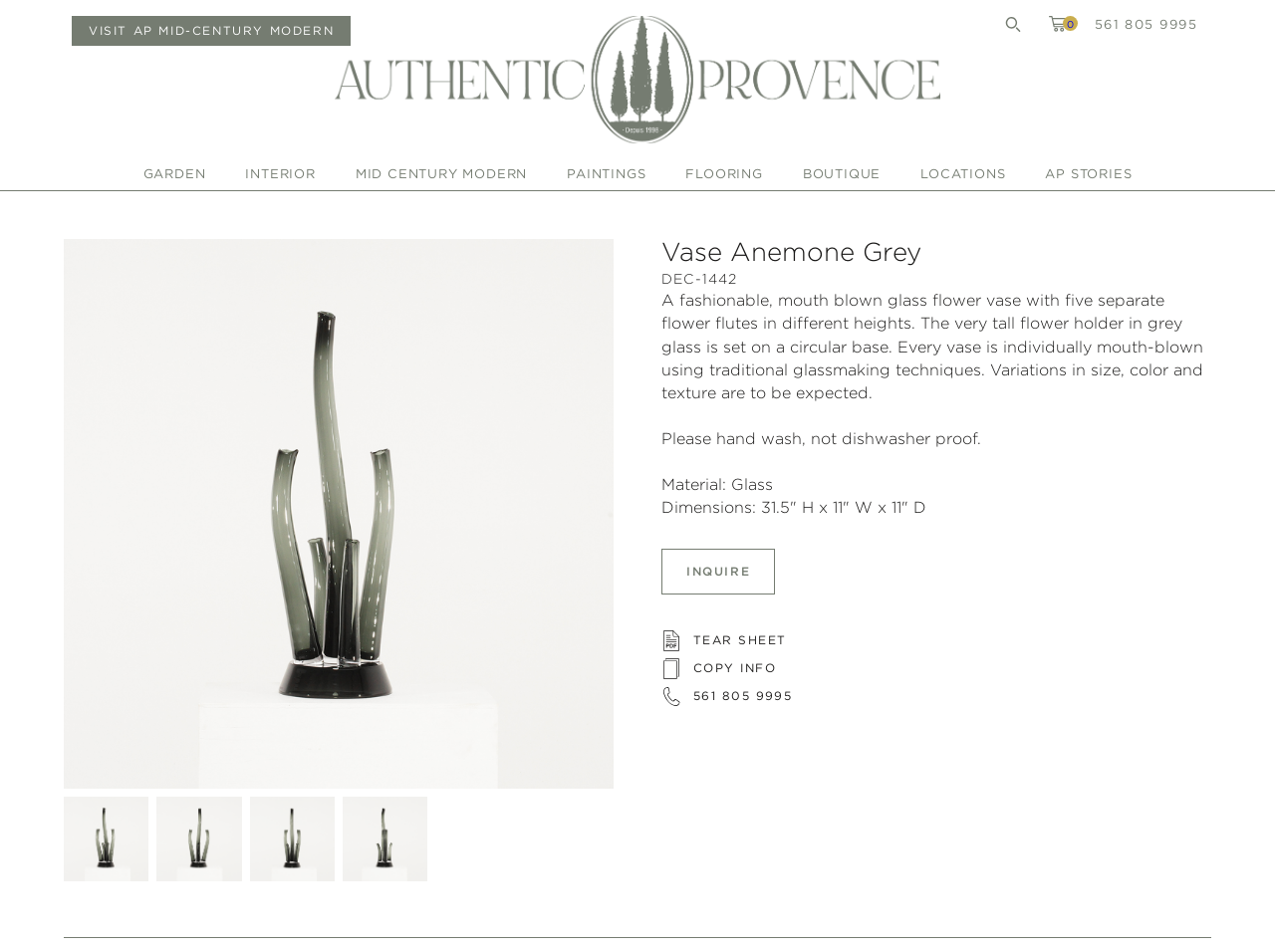Write an extensive caption that covers every aspect of the webpage.

This webpage is about a product, specifically a fashionable, mouth-blown glass flower vase called "Vase Anemone Grey". The vase has five separate flower flutes in different heights and is set on a circular base. 

At the top of the page, there are several links, including "VISIT AP MID-CENTURY MODERN", "Search", and a phone number "561 805 9995". There is also a link to "Authentic Provence", which is likely the brand or company name. 

Below these links, there is a navigation menu with categories such as "GARDEN", "INTERIOR", "MID CENTURY MODERN", "PAINTINGS", "FLOORING", "BOUTIQUE", "LOCATIONS", and "AP STORIES". 

On the left side of the page, there is a large image of the vase, taking up most of the vertical space. Below the image, there are four smaller images, likely showcasing the vase from different angles. 

On the right side of the page, there is a heading "Vase Anemone Grey" followed by a product description, which provides details about the vase, including its material, dimensions, and care instructions. There are also several links, including "INQUIRE", "TEAR SHEET", "COPY INFO", and a phone number "561 805 9995".